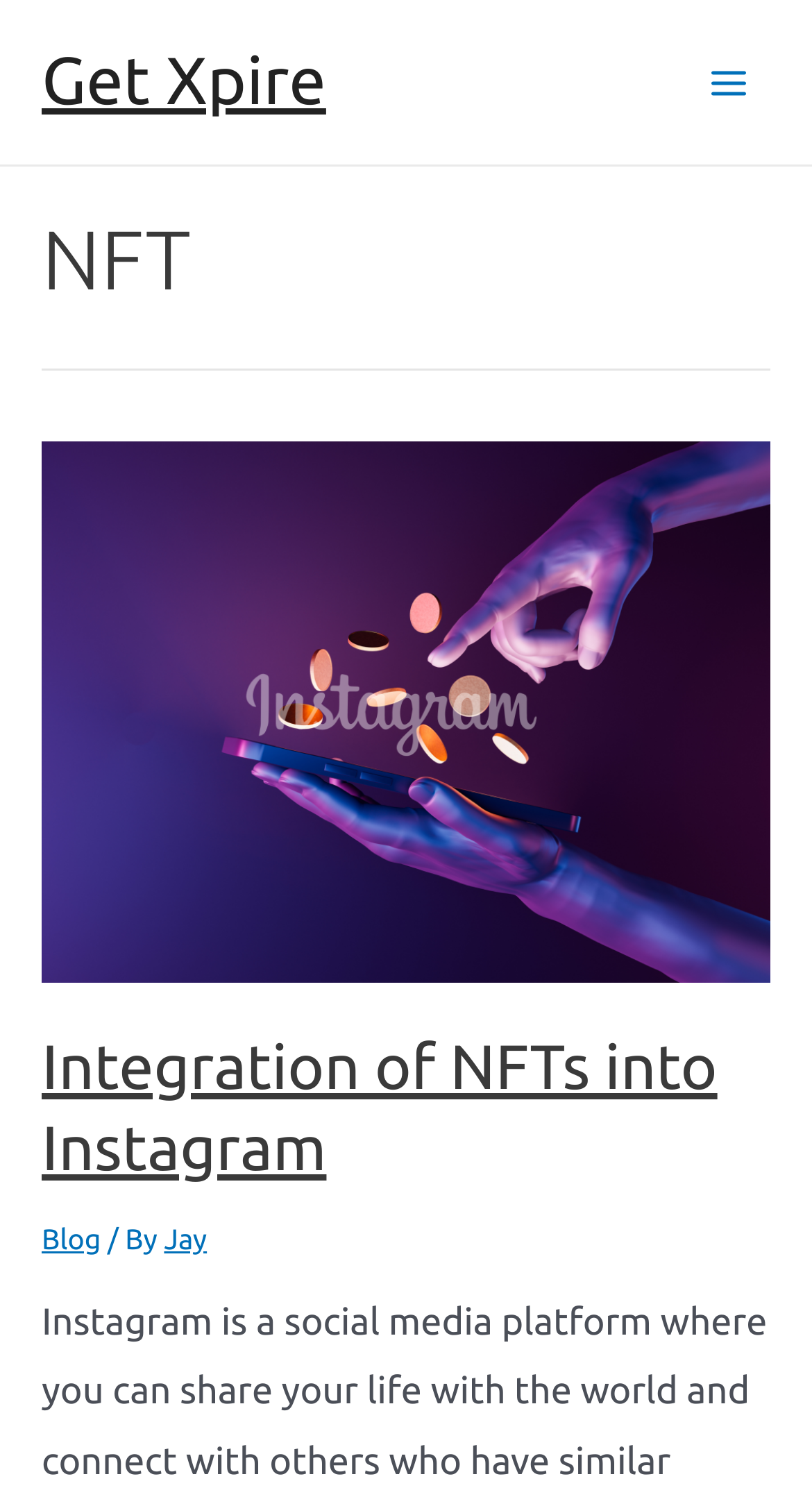Identify the bounding box for the described UI element. Provide the coordinates in (top-left x, top-left y, bottom-right x, bottom-right y) format with values ranging from 0 to 1: alt="NFTs on Instagram"

[0.051, 0.465, 0.949, 0.488]